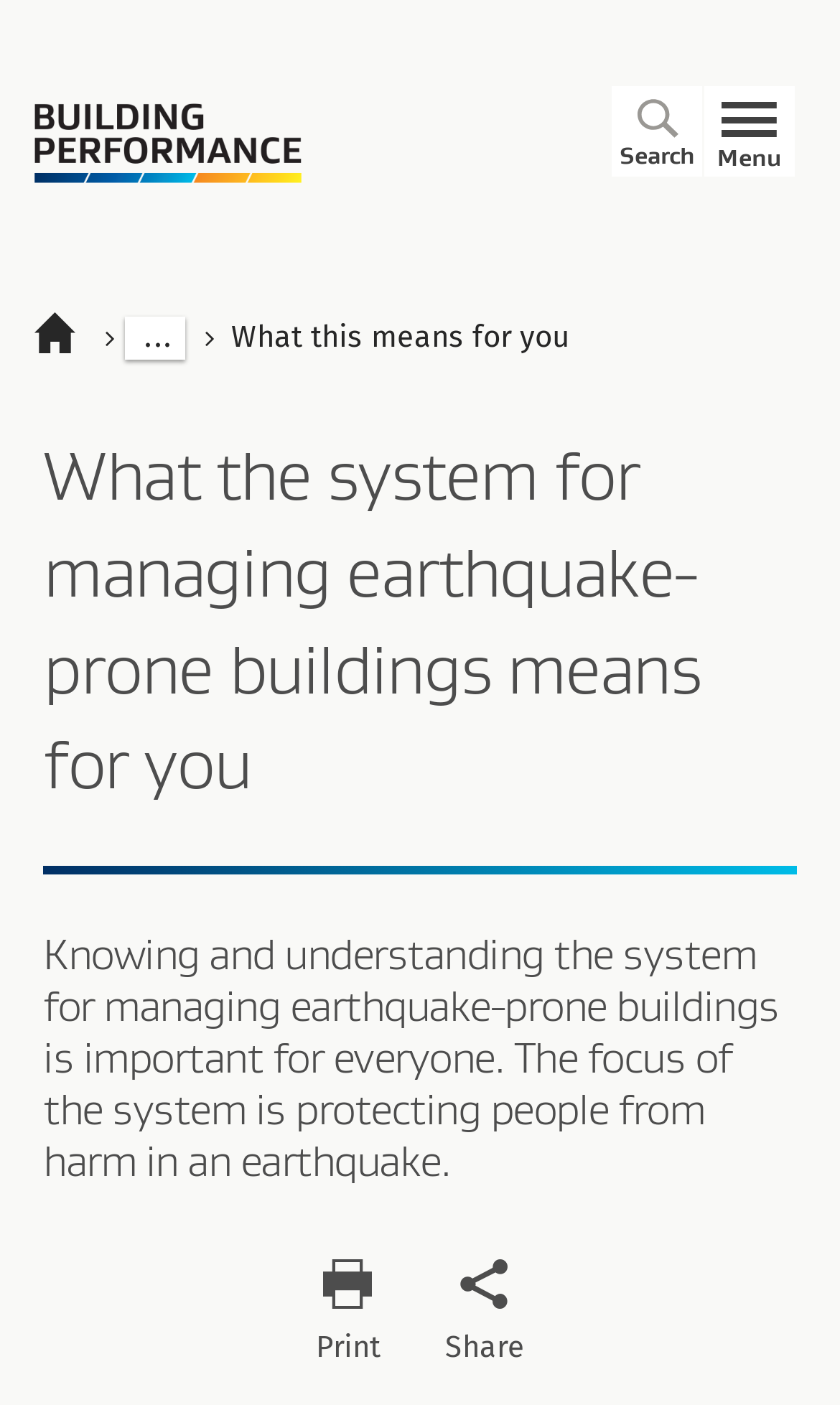Locate the bounding box of the UI element described in the following text: "What this means for you".

[0.244, 0.221, 0.691, 0.259]